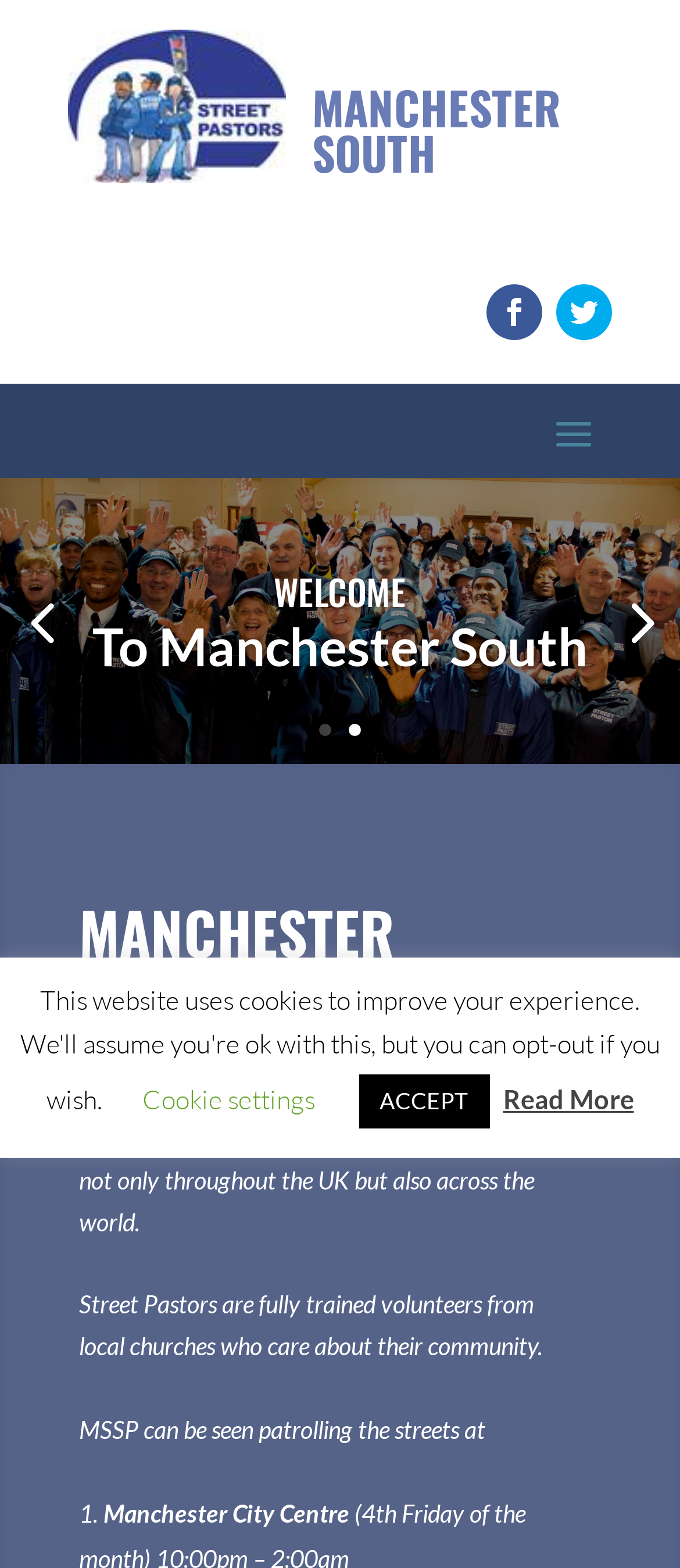Where do Street Pastors patrol?
Please provide a single word or phrase as your answer based on the screenshot.

Manchester City Centre